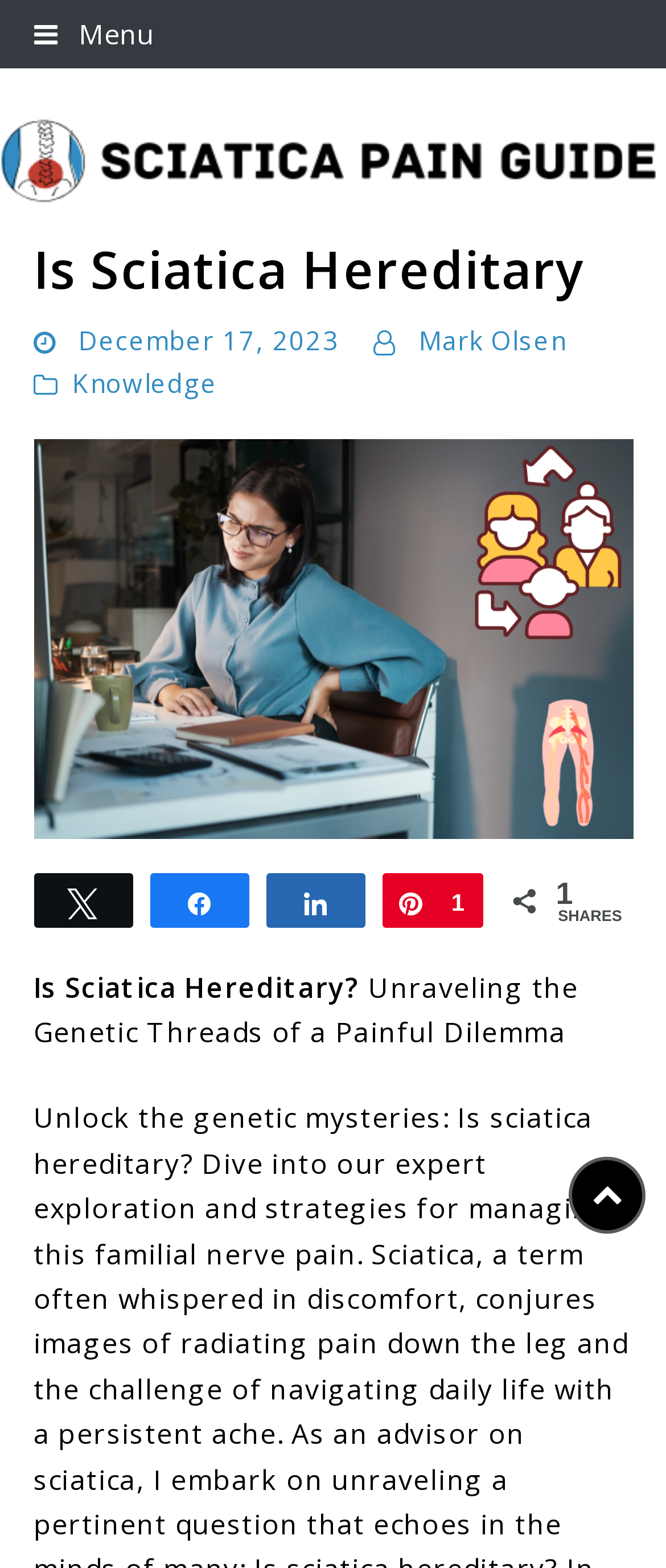What is the date of the article?
Using the image, elaborate on the answer with as much detail as possible.

The date of the article can be found in the time element, which contains the text 'December 17, 2023'. This suggests that the article was published on this date.